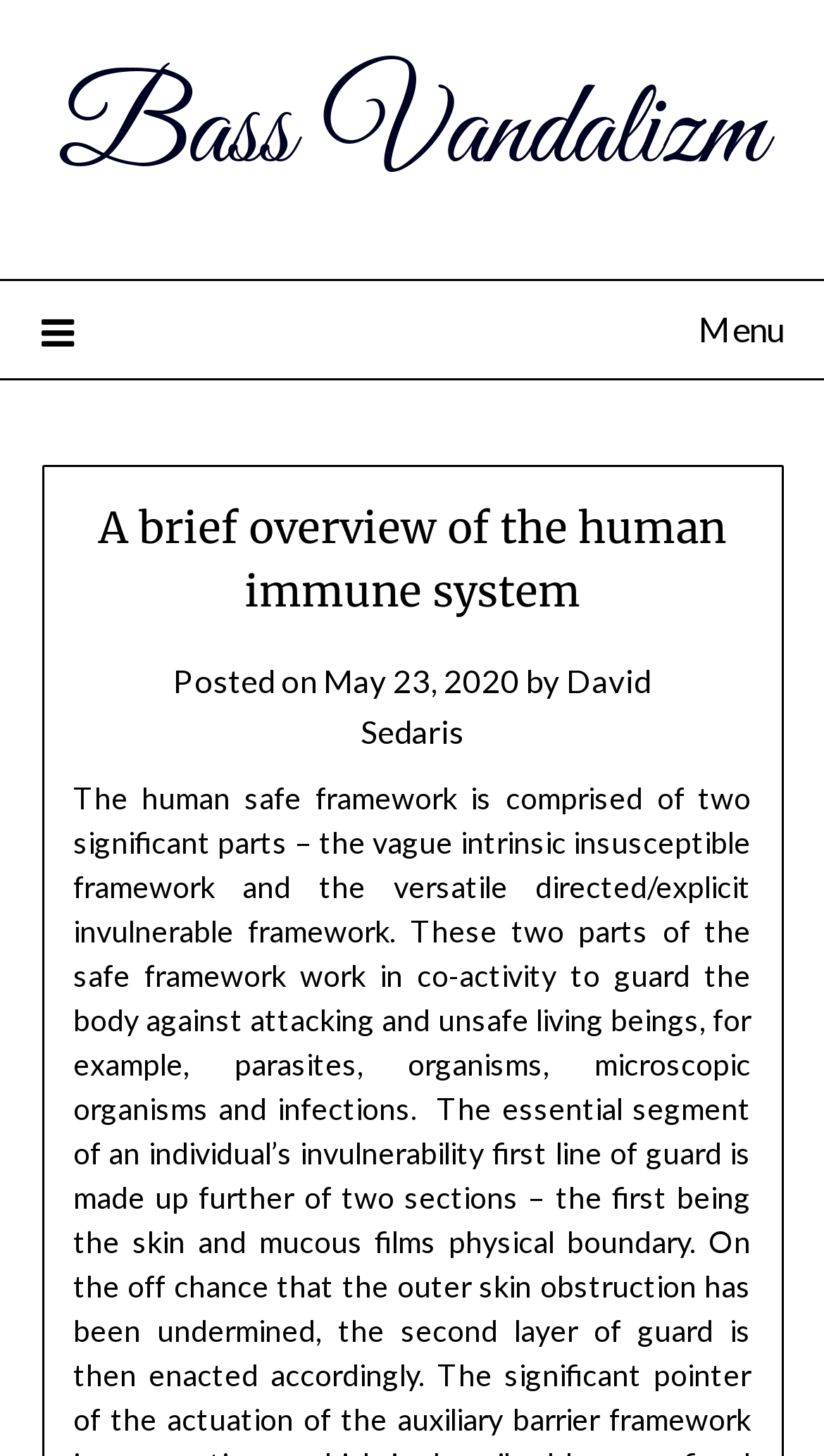What is the text above the 'Posted on' text?
Look at the image and respond with a one-word or short phrase answer.

A brief overview of the human immune system